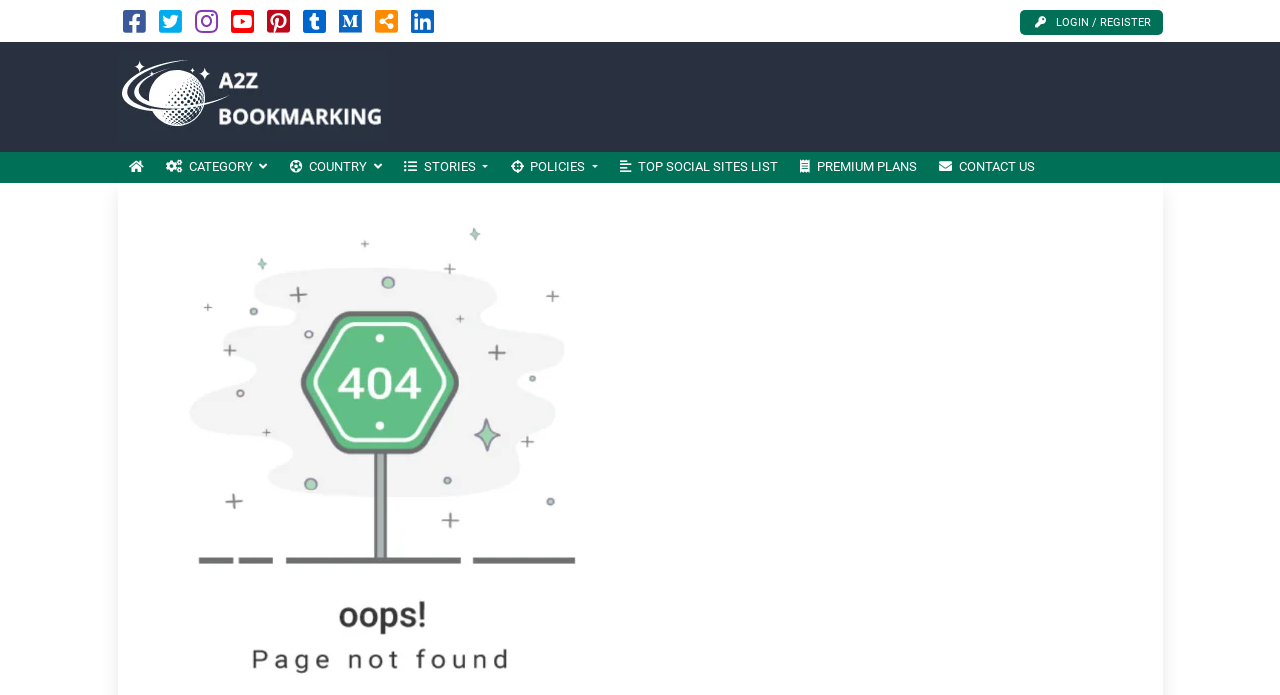Identify the bounding box coordinates necessary to click and complete the given instruction: "Check top social sites list".

[0.476, 0.219, 0.616, 0.263]